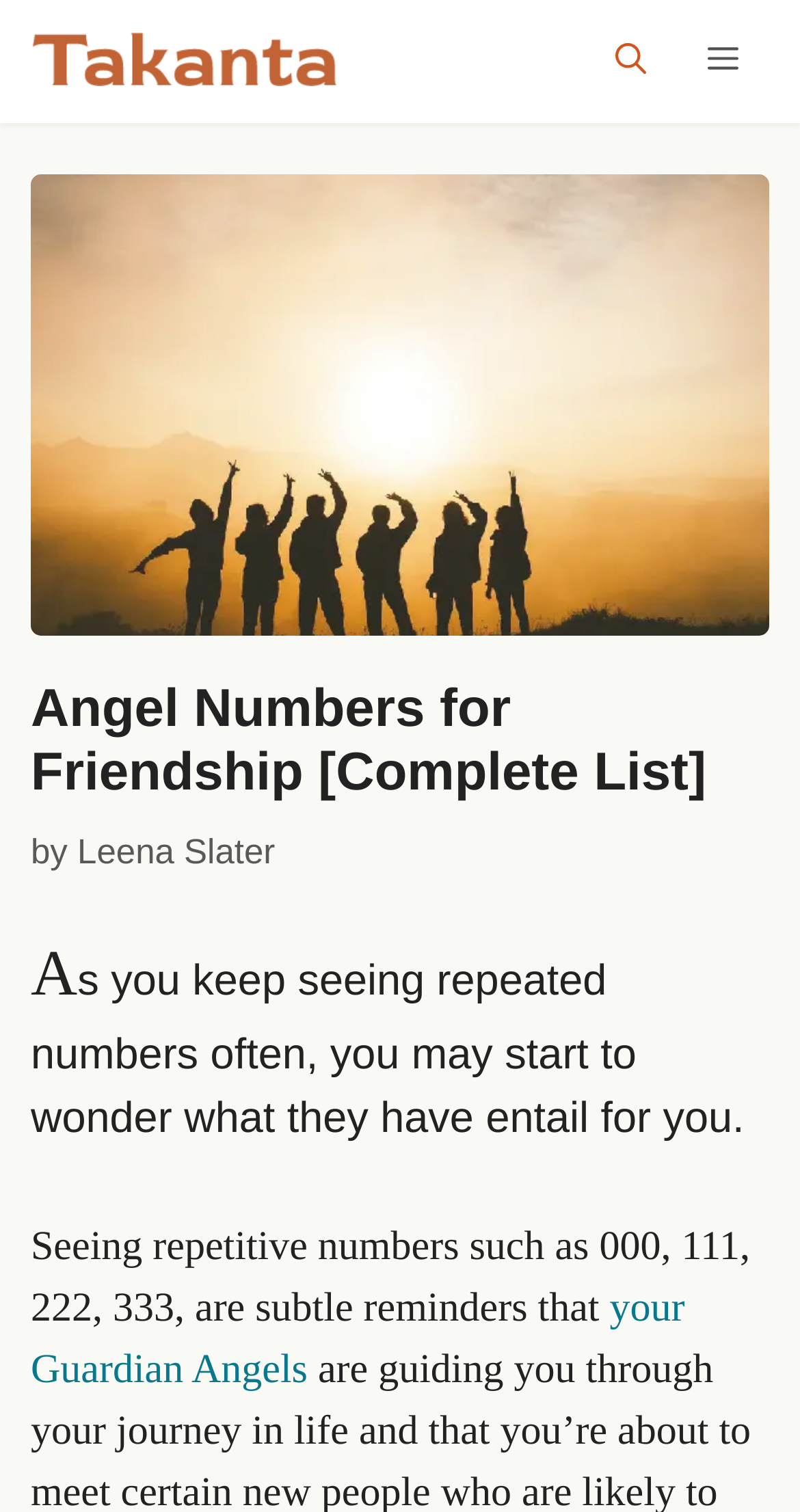Who is mentioned as sending reminders?
Refer to the image and give a detailed response to the question.

The article mentions that seeing repetitive numbers is a subtle reminder from the Guardian Angels, implying that they are the ones sending these reminders.